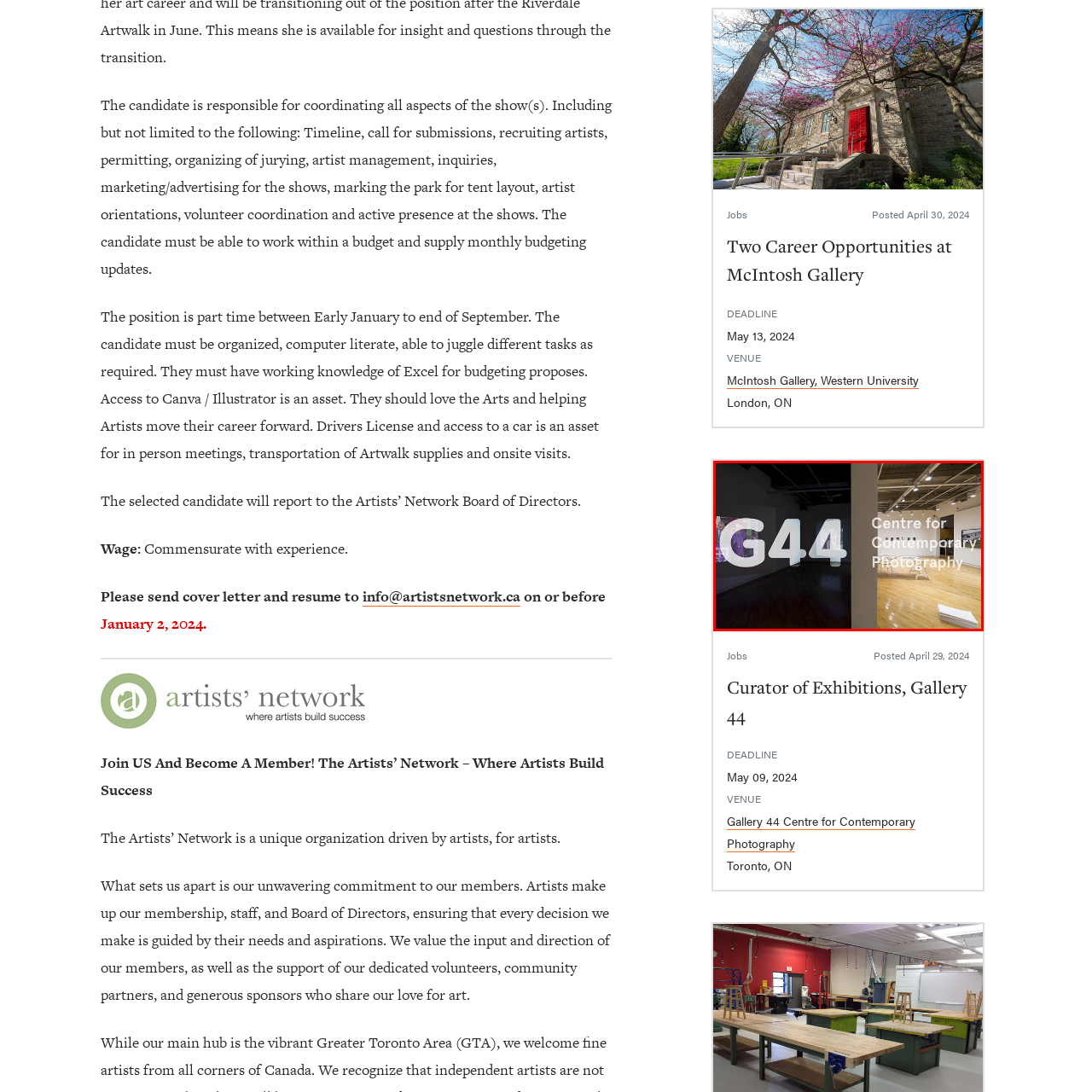Explain in detail what is happening in the image enclosed by the red border.

The image showcases the interior of the G44 Centre for Contemporary Photography, characterized by a modern and inviting layout. In the foreground, large bold text reads "G44," prominently displayed against a clean backdrop, while the words "Centre for Contemporary Photography" are positioned to the right, suggesting the gallery's focus on contemporary visual arts. 

The space features wooden flooring that adds warmth, while the well-lit environment highlights various artworks. On the left side, digital projections can be seen, contributing to the immersive atmosphere that galleries aim to create. The combination of the contemporary design elements and the displayed artworks invites viewers to engage deeply with the artistic offerings of the space. This image captures the essence of G44 as a hub for innovative exhibitions and cultural experiences.